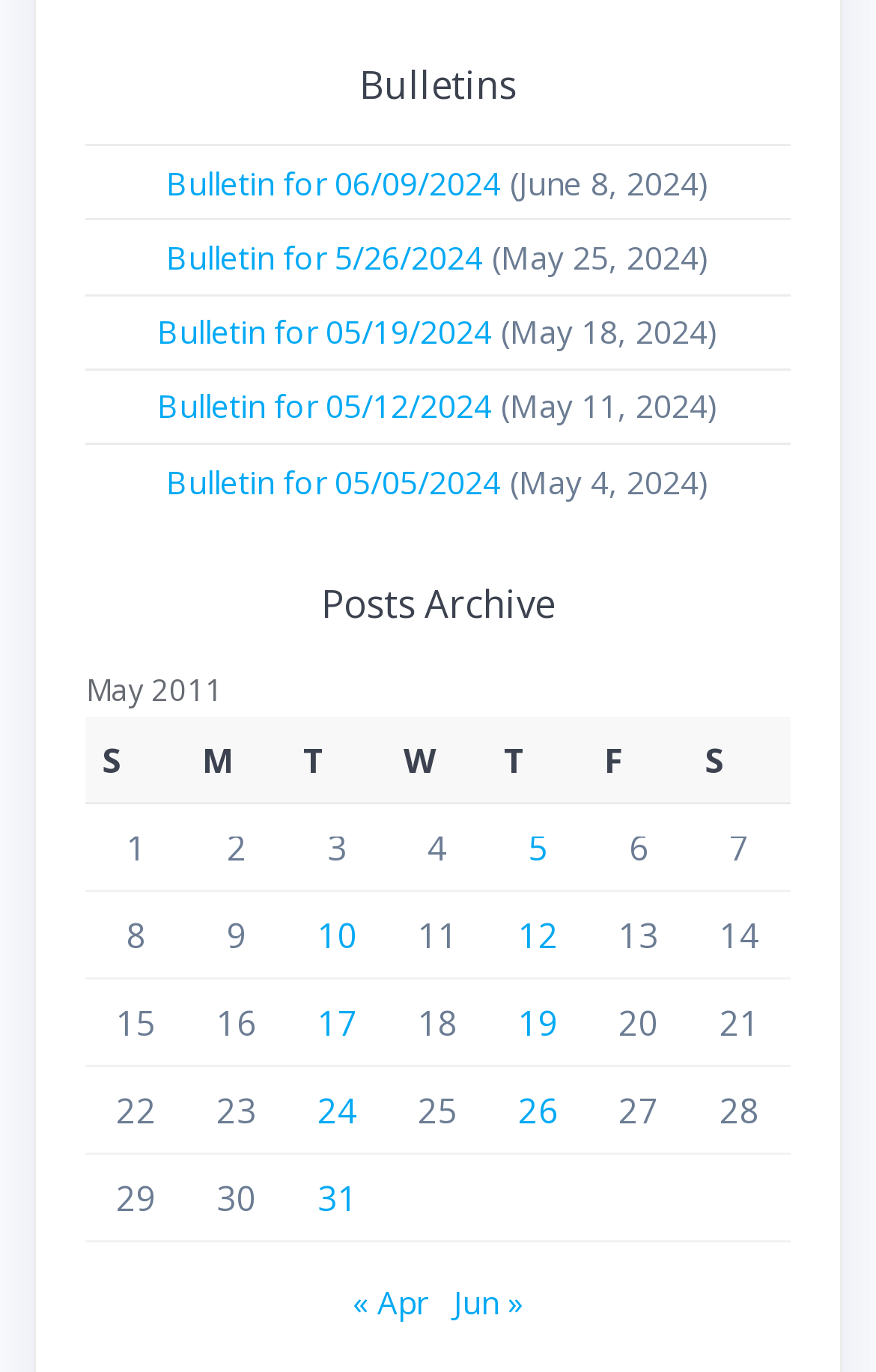How many columns are in the table 'May 2011'?
Please ensure your answer to the question is detailed and covers all necessary aspects.

The table 'May 2011' has 7 columns, which are 'S', 'M', 'T', 'W', 'T', 'F', and 'S'.